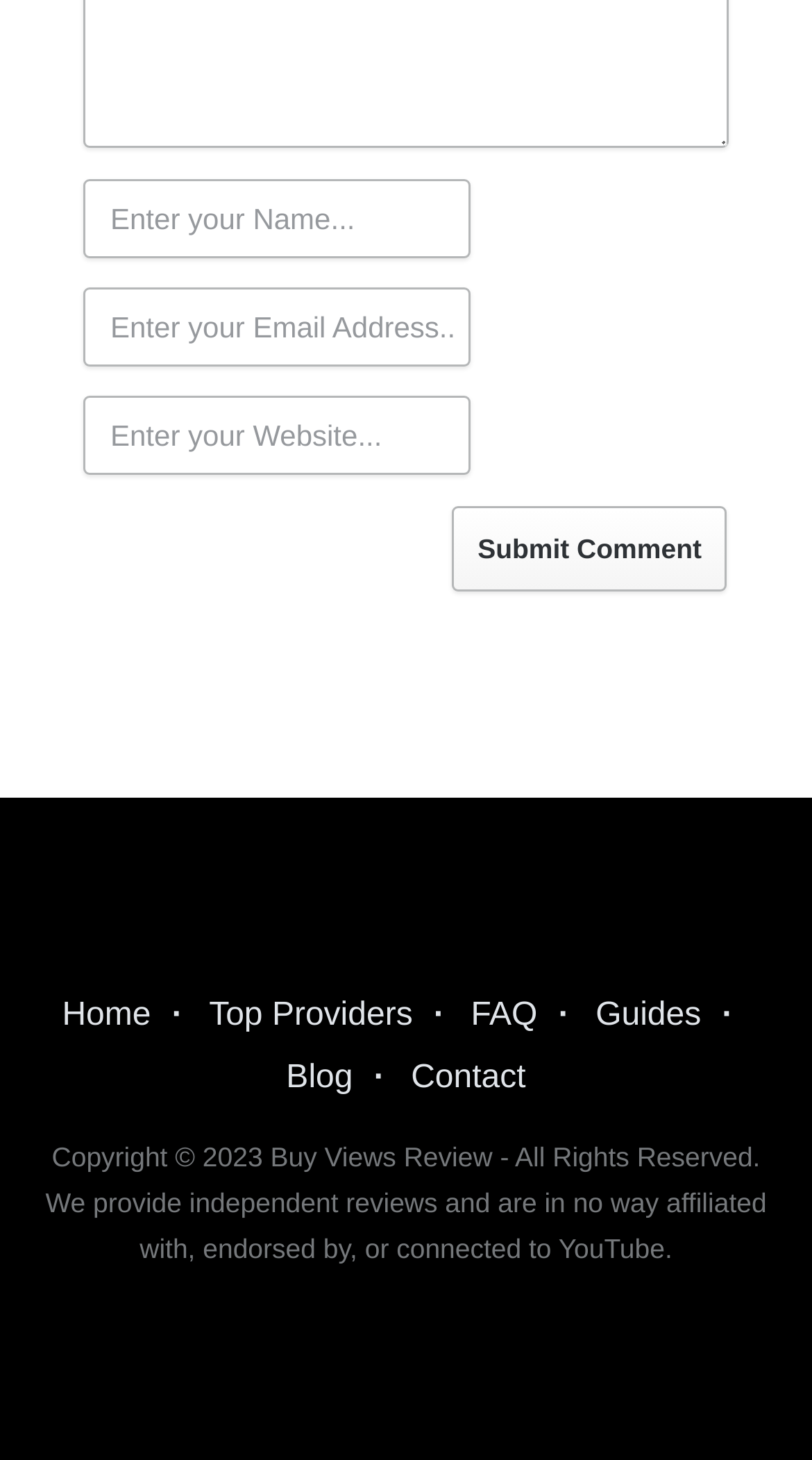Answer with a single word or phrase: 
What are the main navigation links on the webpage?

Home, Top Providers, FAQ, Guides, Blog, Contact